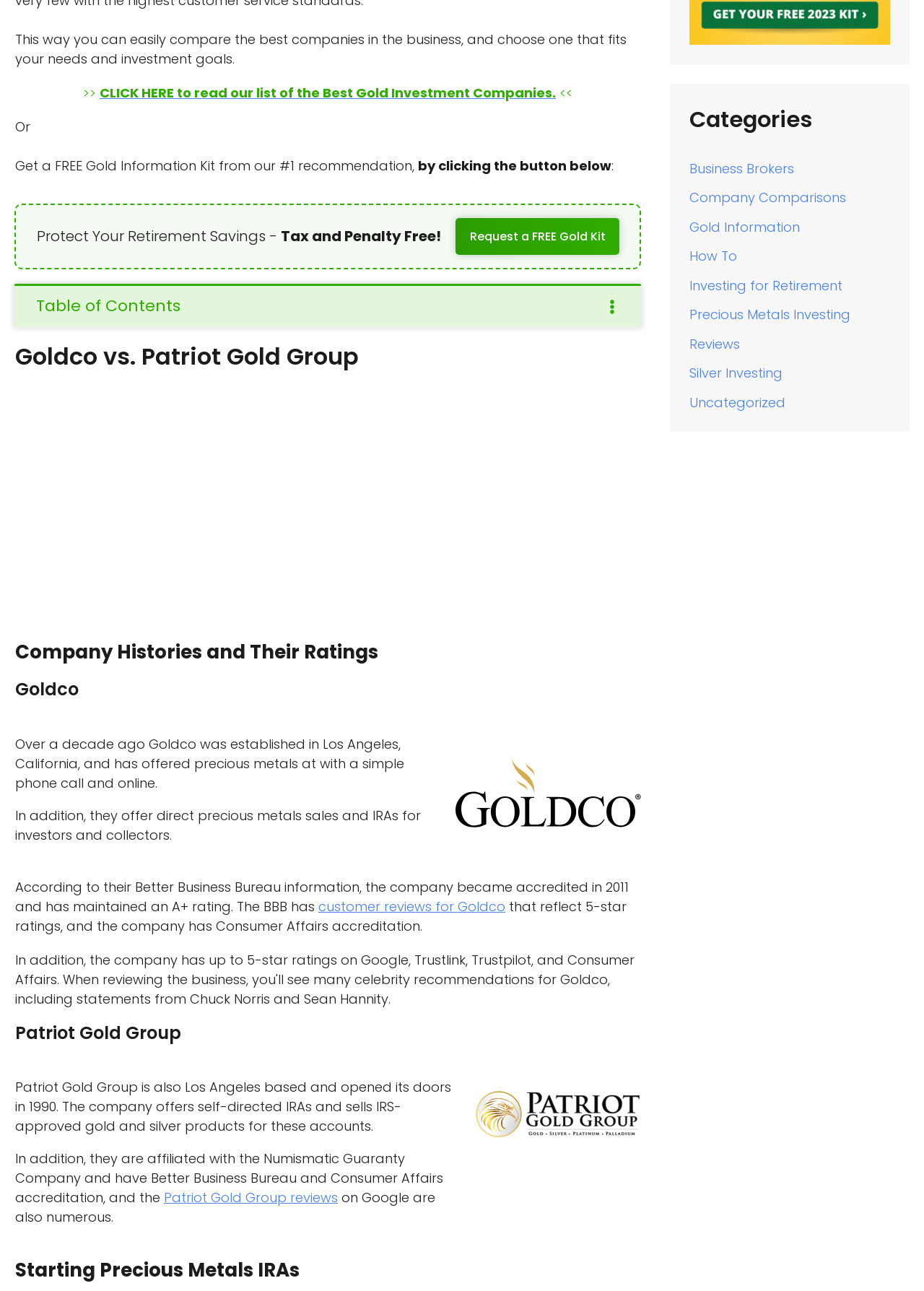Extract the bounding box coordinates of the UI element described by: "customer reviews for Goldco". The coordinates should include four float numbers ranging from 0 to 1, e.g., [left, top, right, bottom].

[0.345, 0.695, 0.547, 0.709]